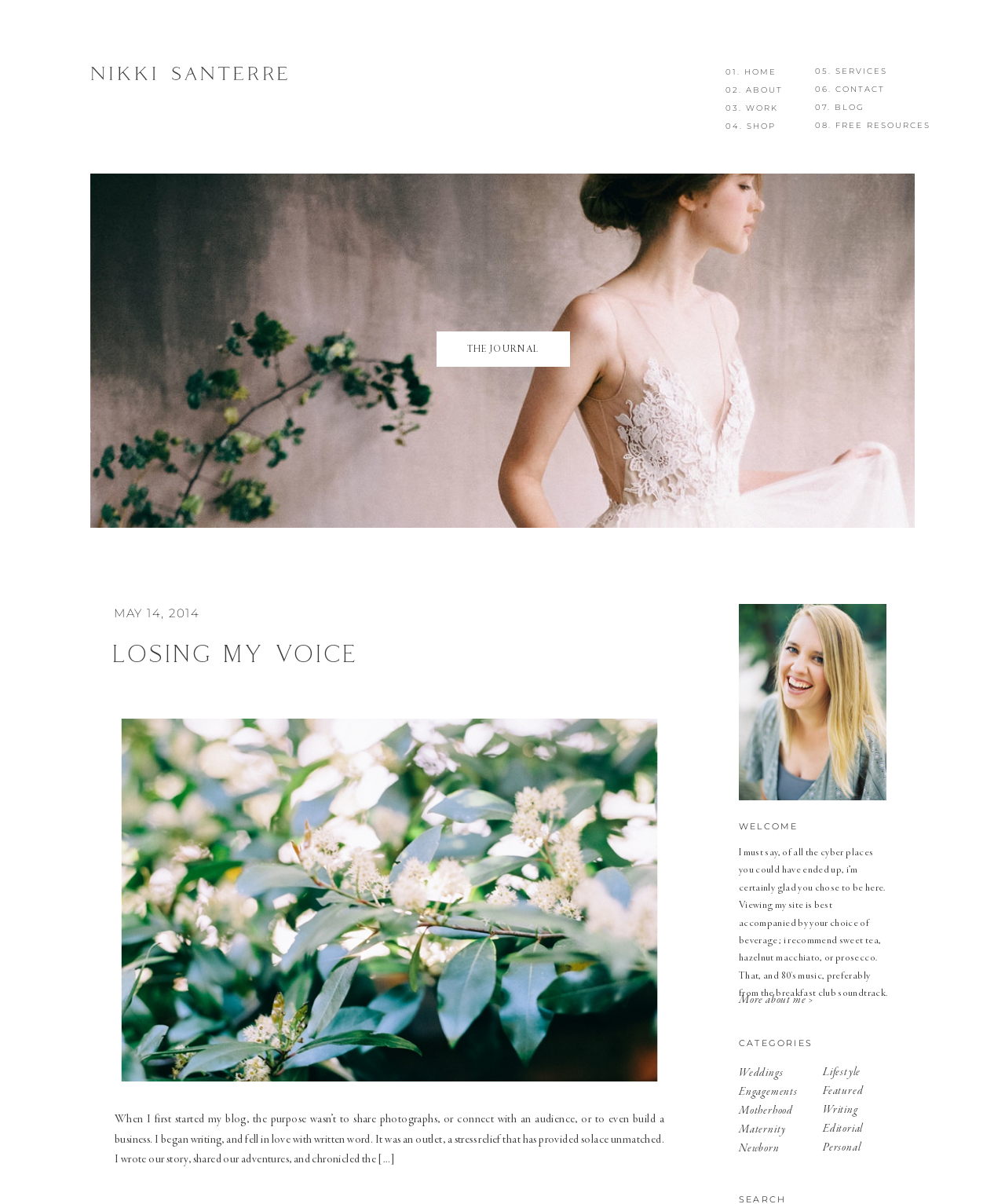Determine the bounding box coordinates for the area that should be clicked to carry out the following instruction: "read the article 'Losing My Voice'".

[0.114, 0.597, 0.661, 0.898]